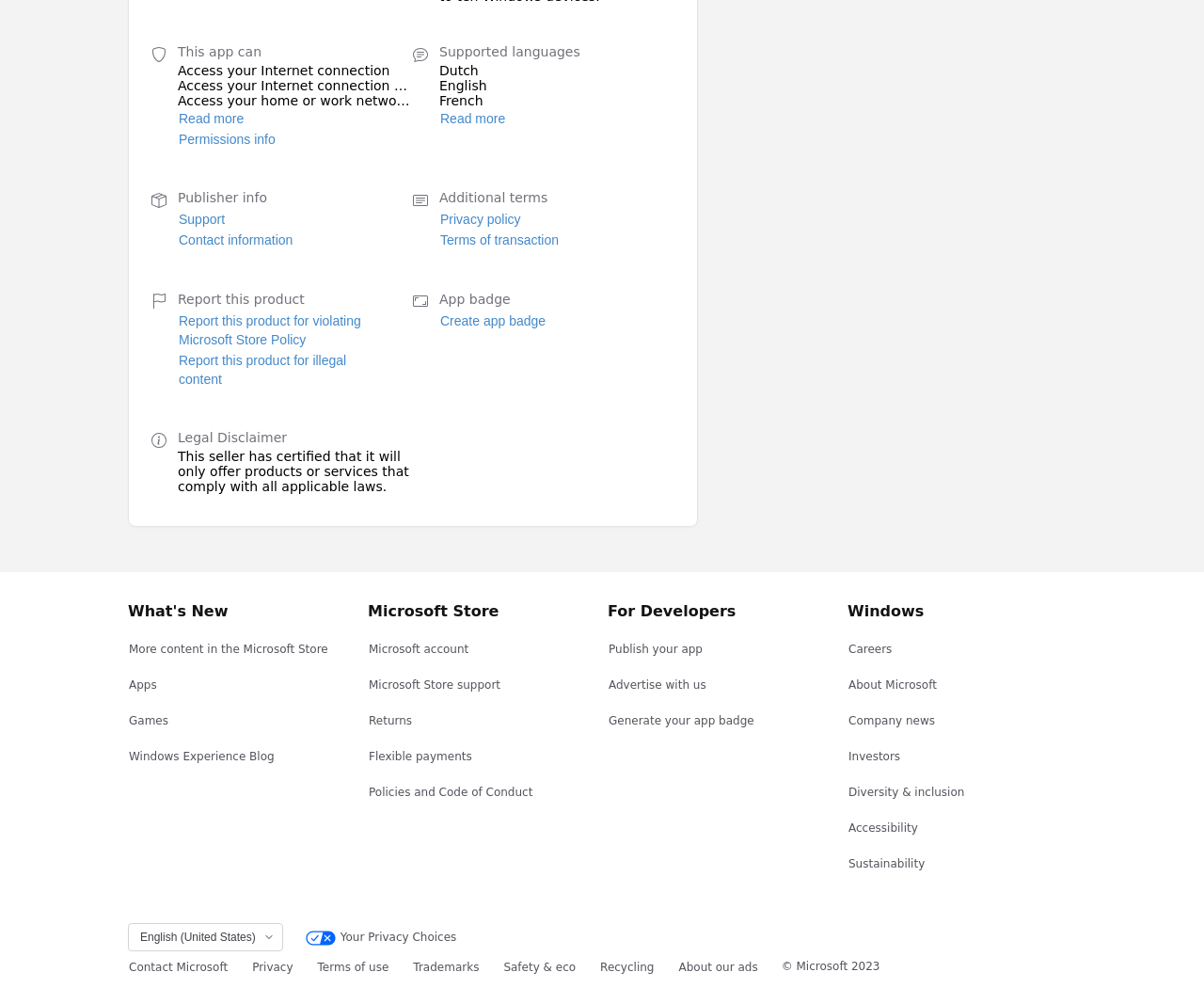Using the provided element description, identify the bounding box coordinates as (top-left x, top-left y, bottom-right x, bottom-right y). Ensure all values are between 0 and 1. Description: name="prefix"

[0.505, 0.704, 0.627, 0.732]